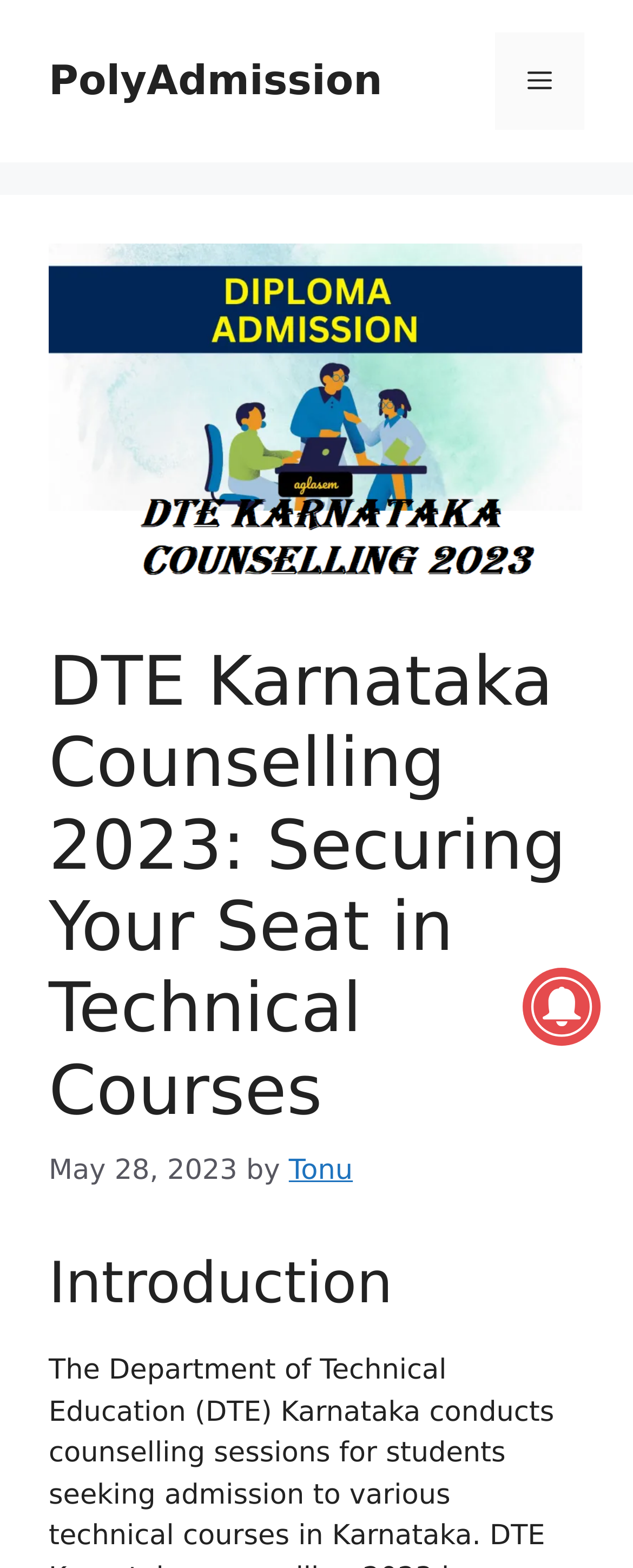Answer the question with a brief word or phrase:
What is the name of the website?

PolyAdmission